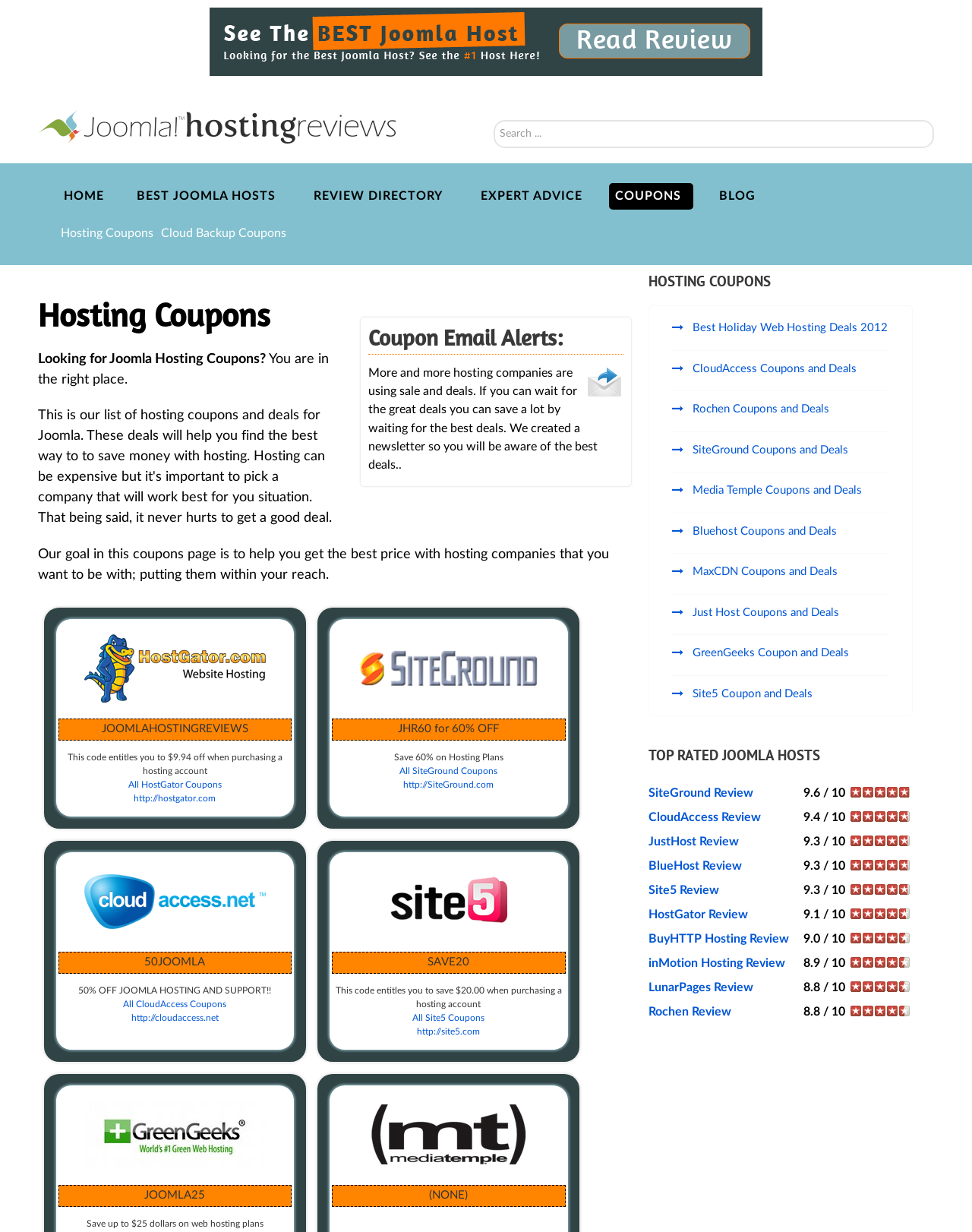Find the bounding box of the web element that fits this description: "Just Host Coupons and Deals".

[0.691, 0.489, 0.865, 0.506]